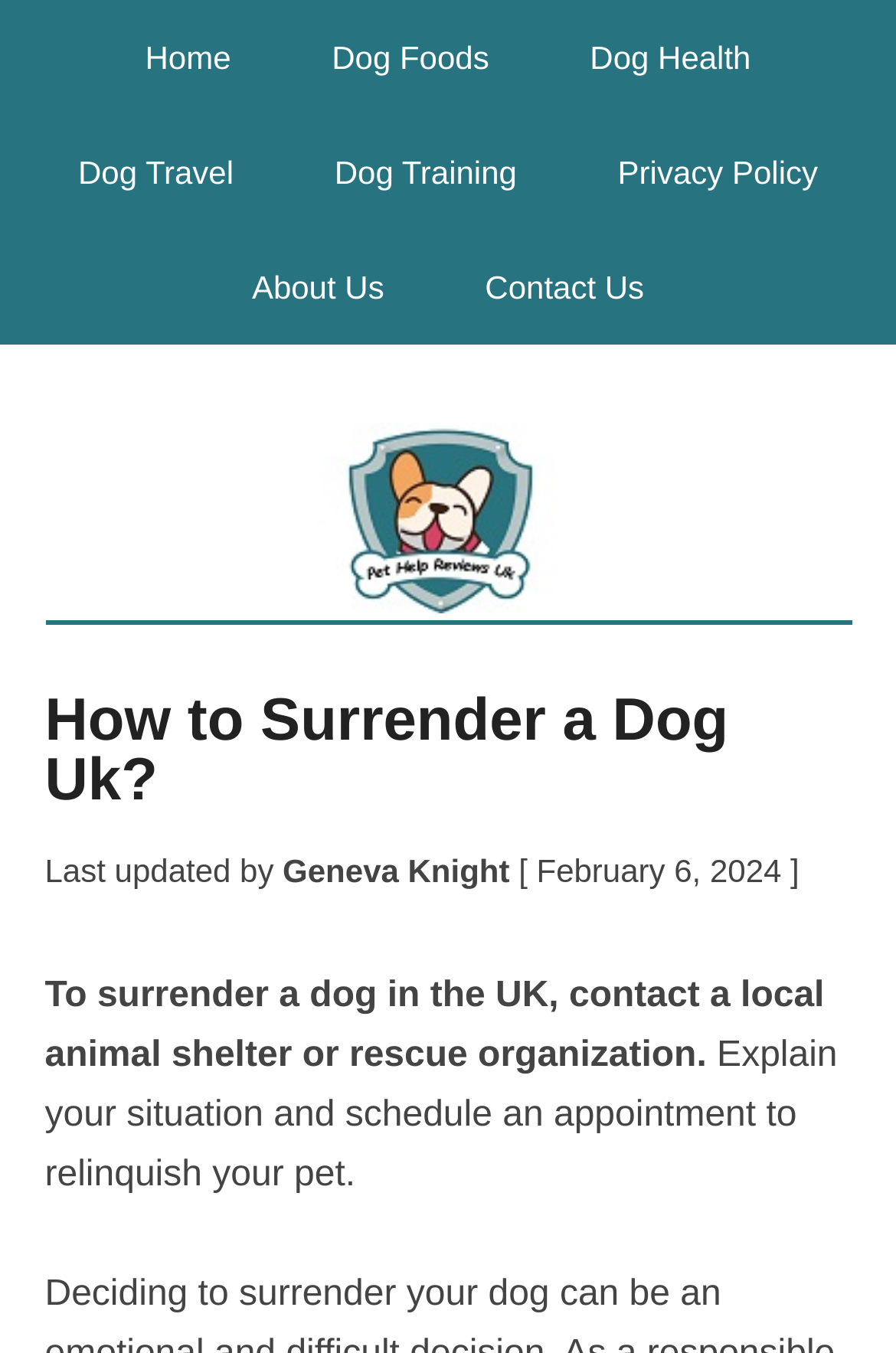Specify the bounding box coordinates of the area that needs to be clicked to achieve the following instruction: "read privacy policy".

[0.638, 0.085, 0.964, 0.17]